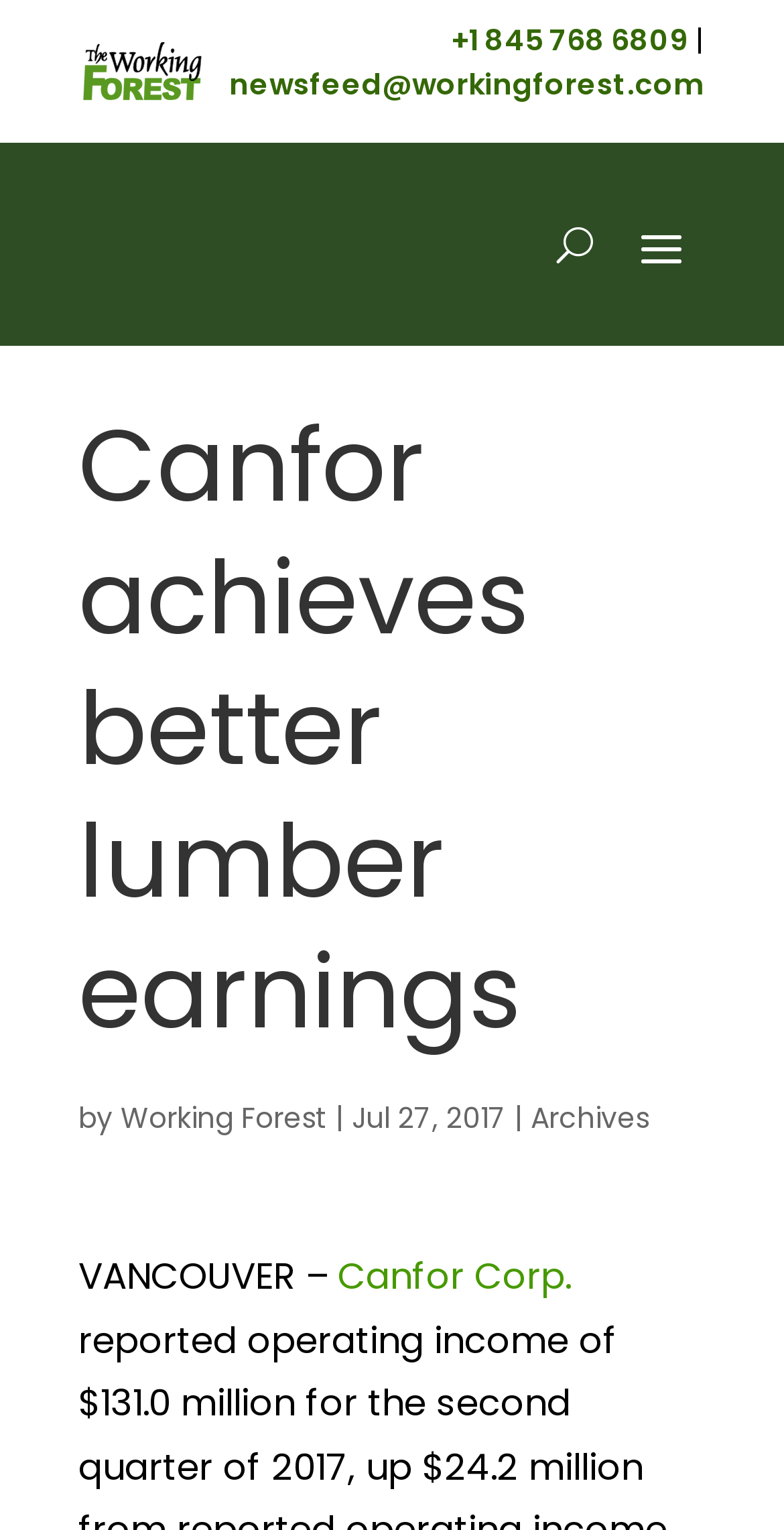Respond to the question below with a single word or phrase:
What is the logo image at the top of the page?

OFFICIAL Working Forest LOGO